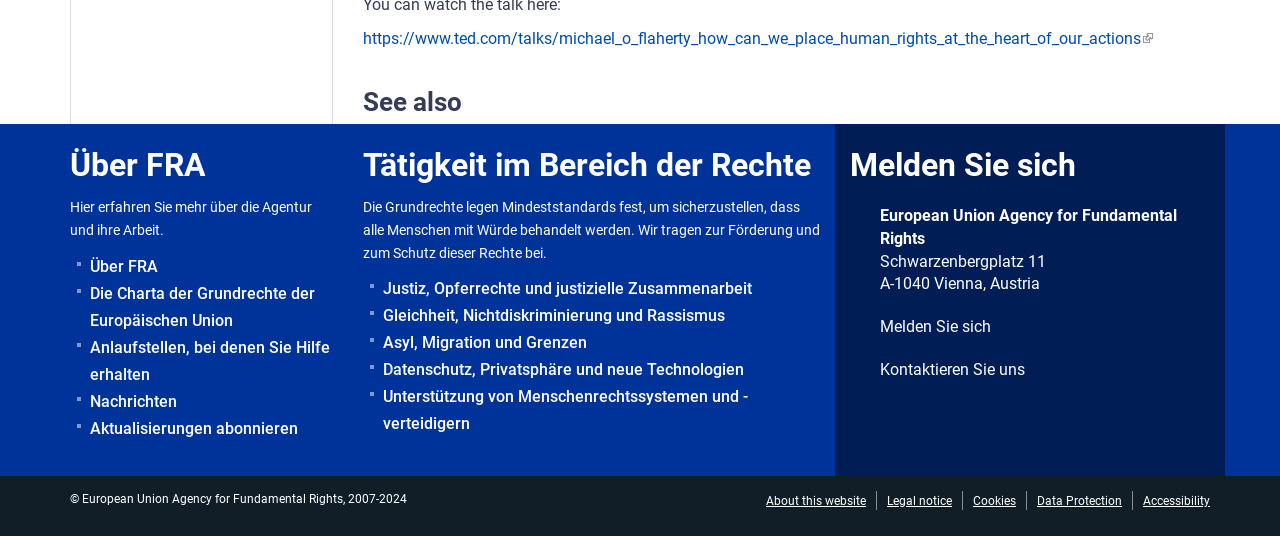Locate the bounding box coordinates of the region to be clicked to comply with the following instruction: "Subscribe to updates". The coordinates must be four float numbers between 0 and 1, in the form [left, top, right, bottom].

[0.059, 0.773, 0.26, 0.824]